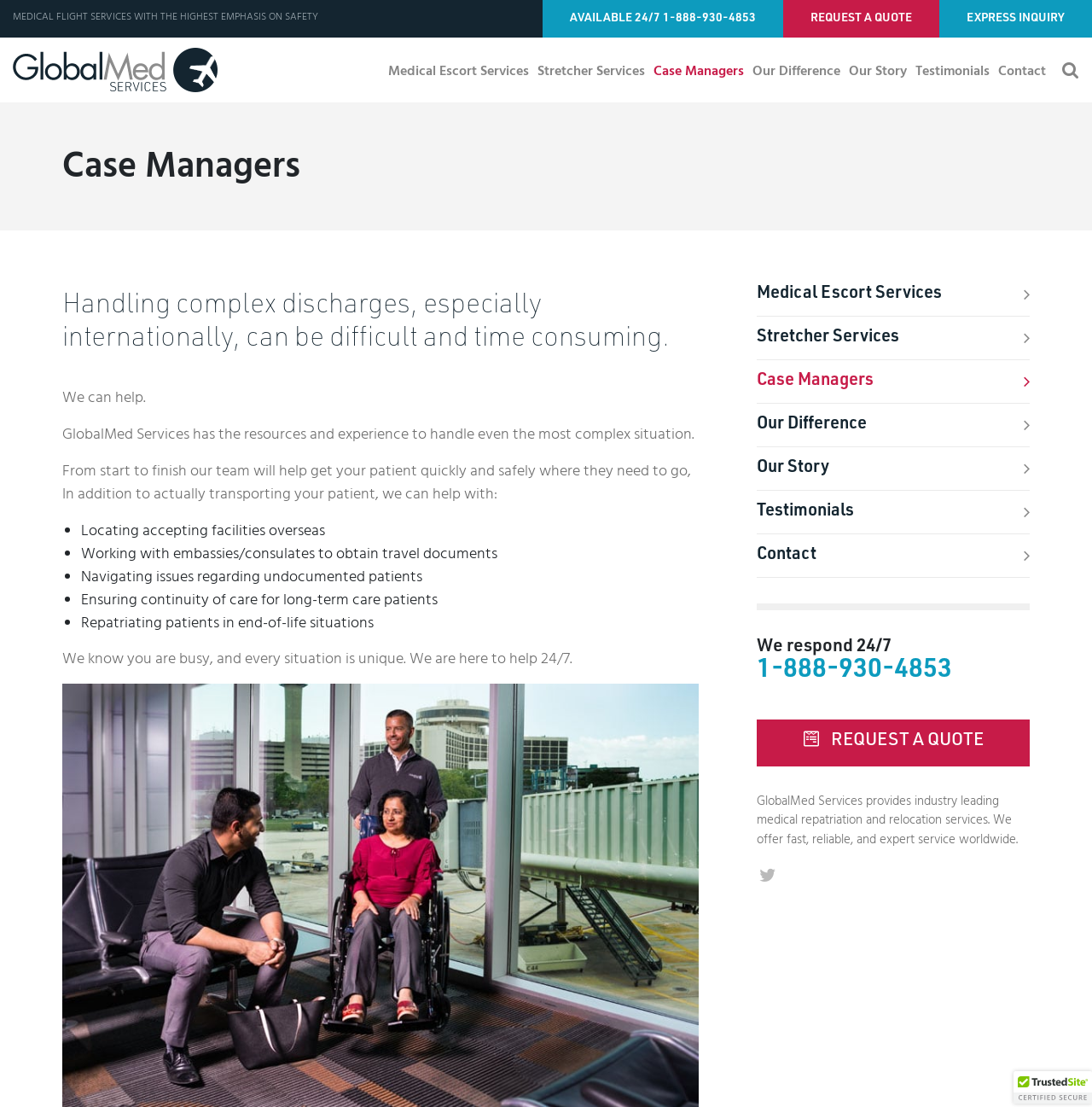Using details from the image, please answer the following question comprehensively:
What is the company name?

The company name is obtained from the logo link and the text 'GlobalMed Services has the resources and experience to handle even the most complex situation.'